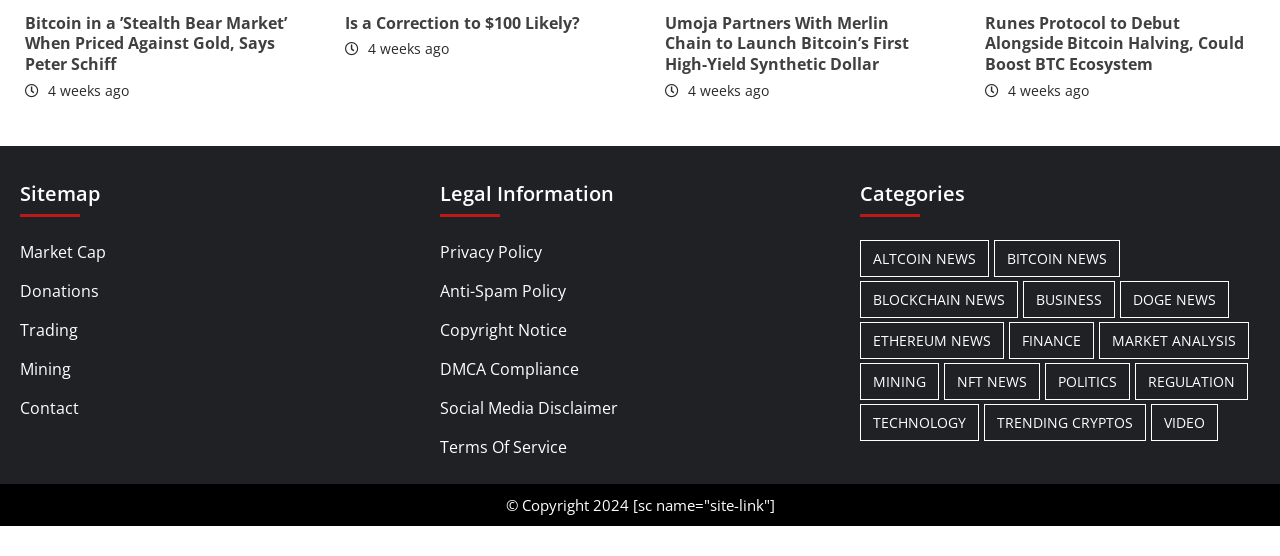Please identify the bounding box coordinates of the clickable region that I should interact with to perform the following instruction: "Explore Altcoin News". The coordinates should be expressed as four float numbers between 0 and 1, i.e., [left, top, right, bottom].

[0.672, 0.432, 0.773, 0.498]